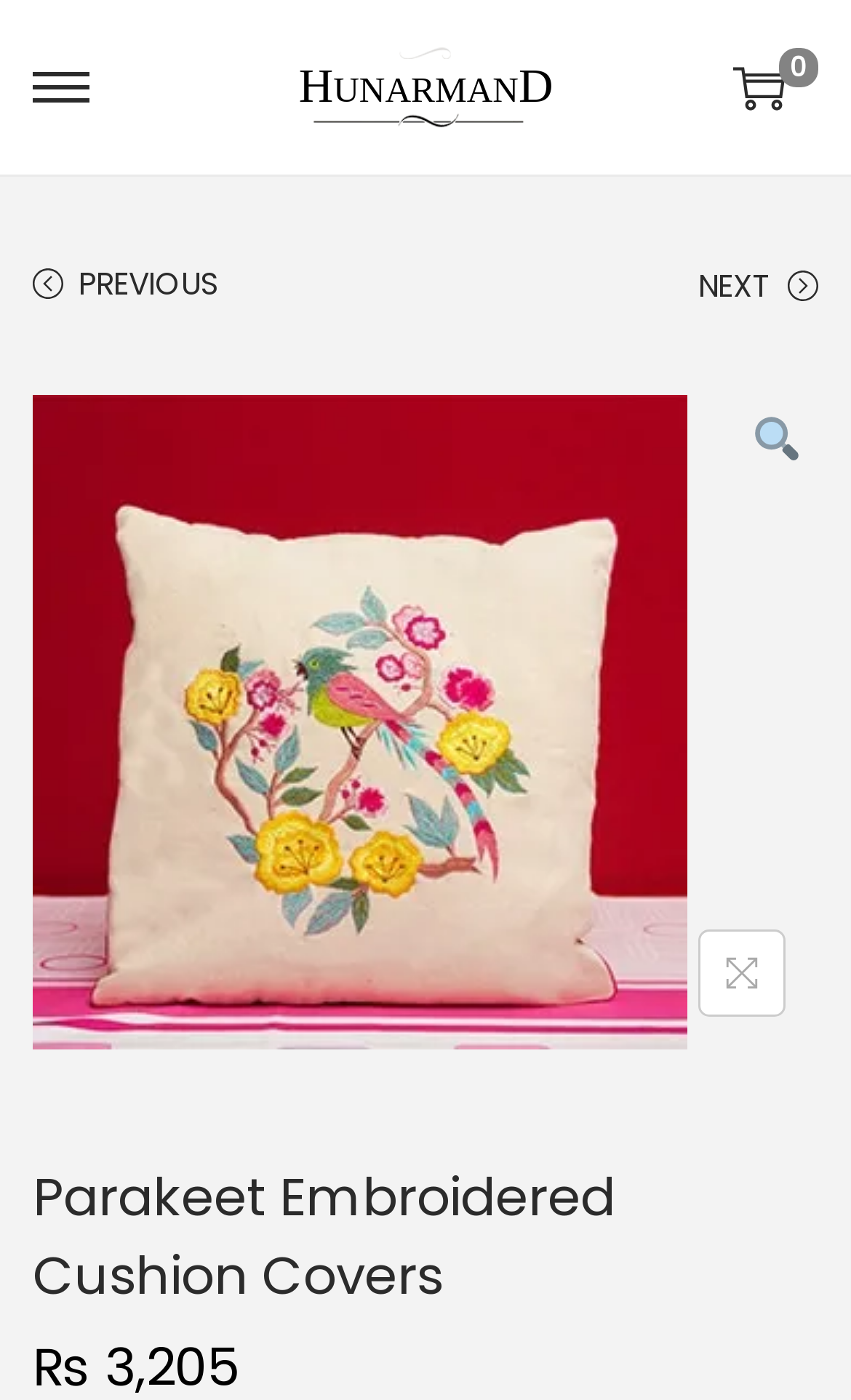Locate the bounding box coordinates of the clickable region to complete the following instruction: "view Parakeet Embroidered Cushion Covers."

[0.038, 0.829, 0.723, 0.937]